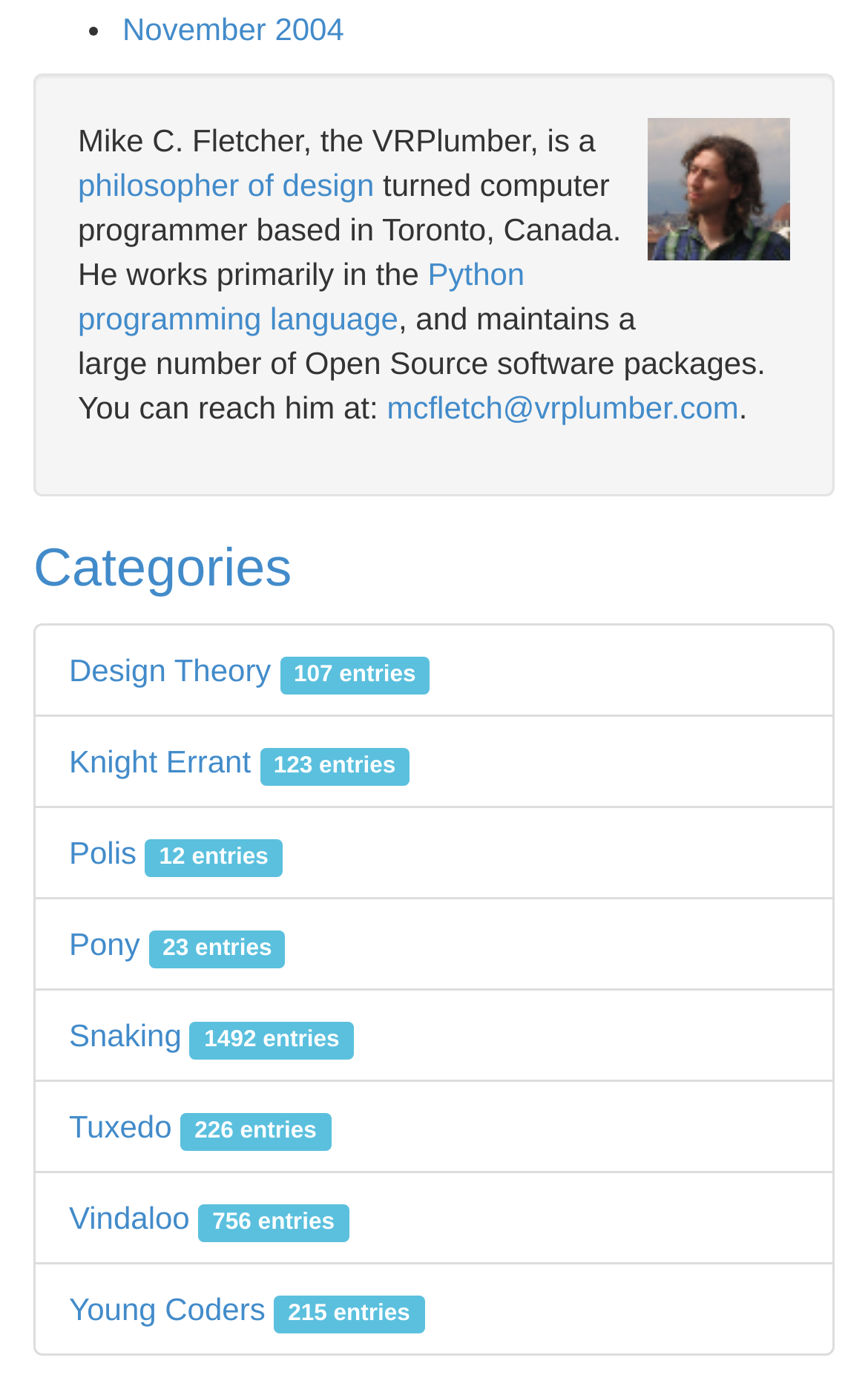Extract the bounding box coordinates for the HTML element that matches this description: "Categories". The coordinates should be four float numbers between 0 and 1, i.e., [left, top, right, bottom].

[0.038, 0.387, 0.336, 0.43]